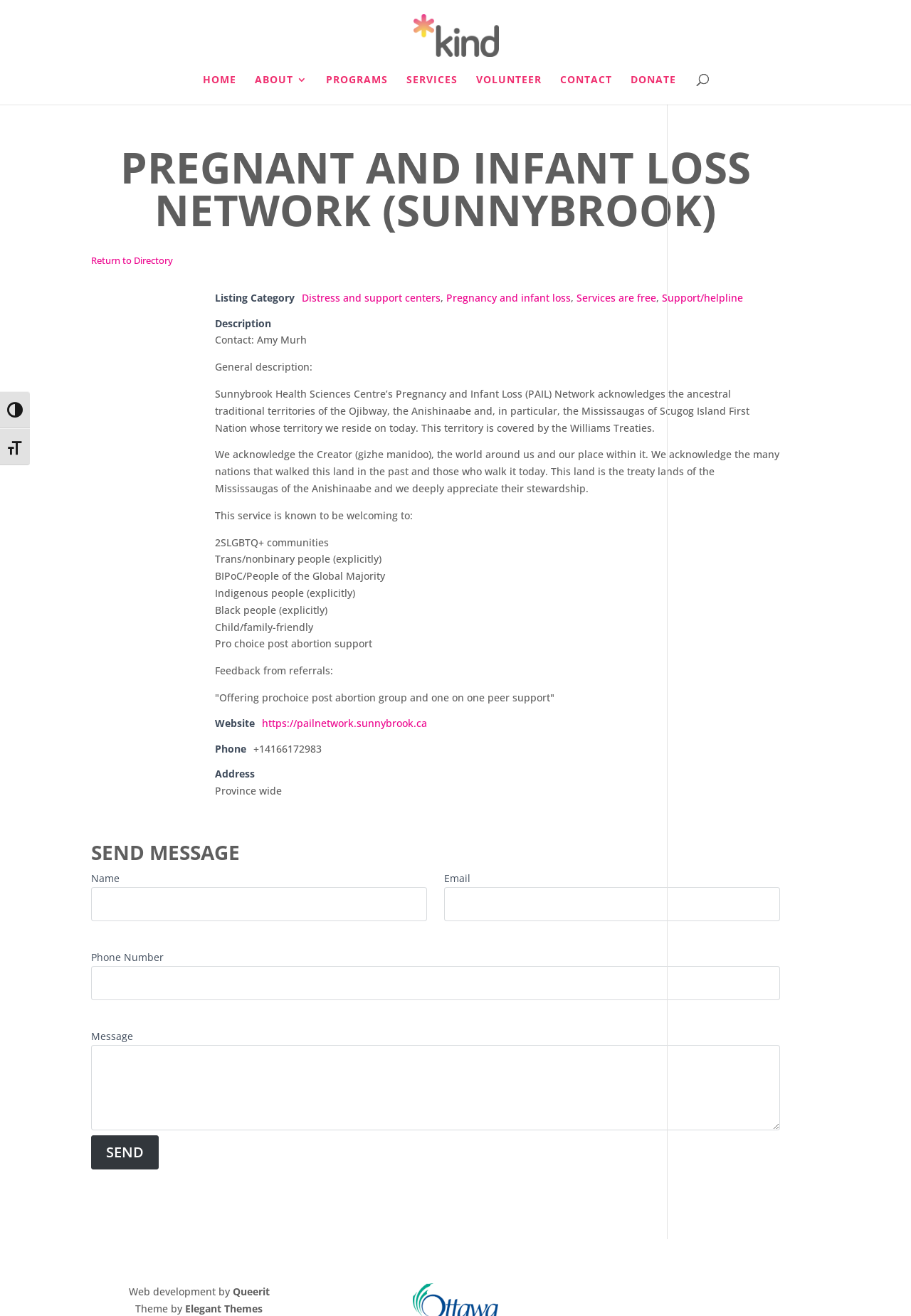What is the contact person's name?
Please give a detailed and elaborate answer to the question based on the image.

I found the answer by looking at the static text 'Contact: Amy Murh' which is a part of the description section of the webpage, indicating that Amy Murh is the contact person.